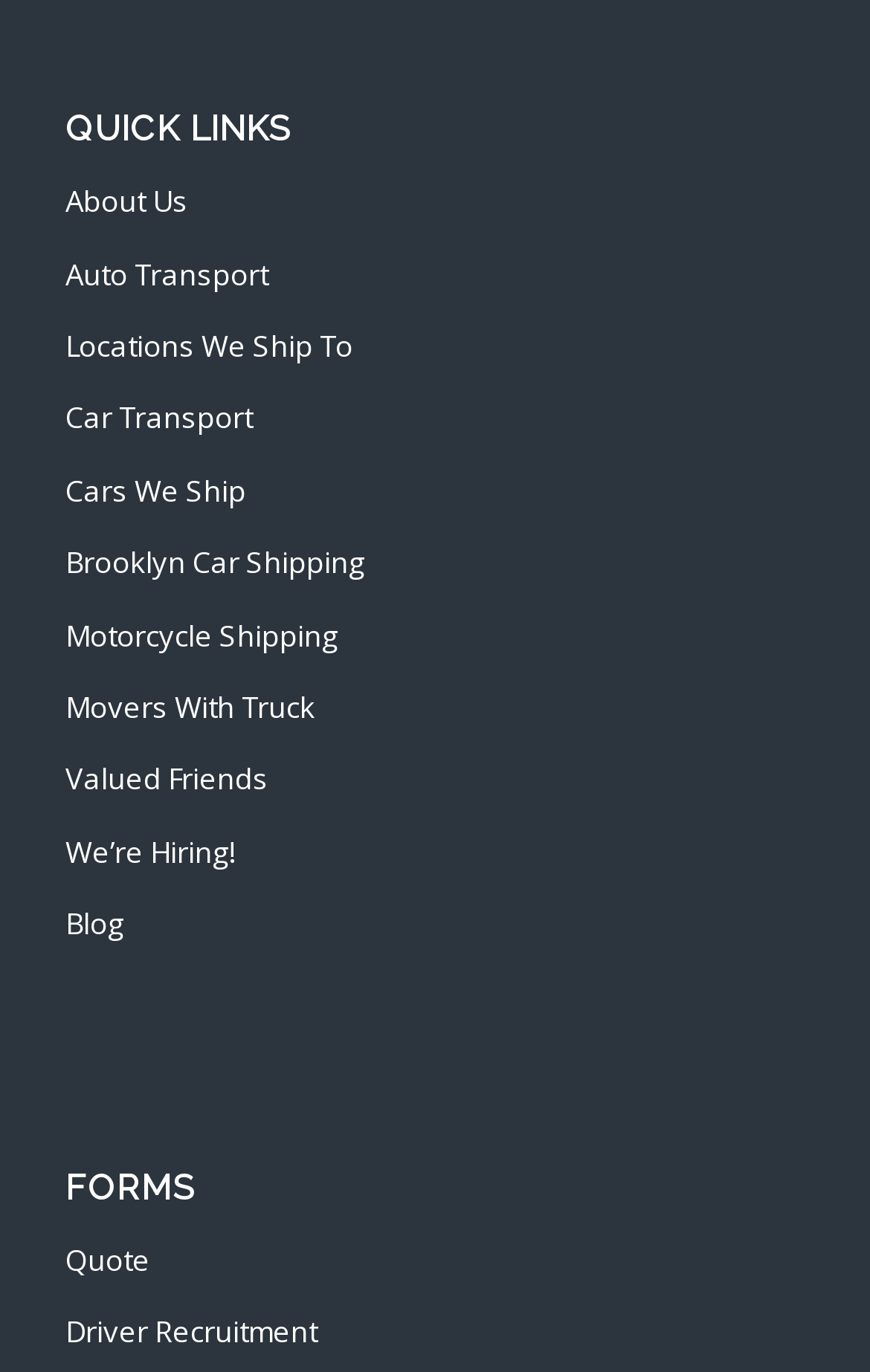From the element description Blog, predict the bounding box coordinates of the UI element. The coordinates must be specified in the format (top-left x, top-left y, bottom-right x, bottom-right y) and should be within the 0 to 1 range.

[0.075, 0.649, 0.925, 0.701]